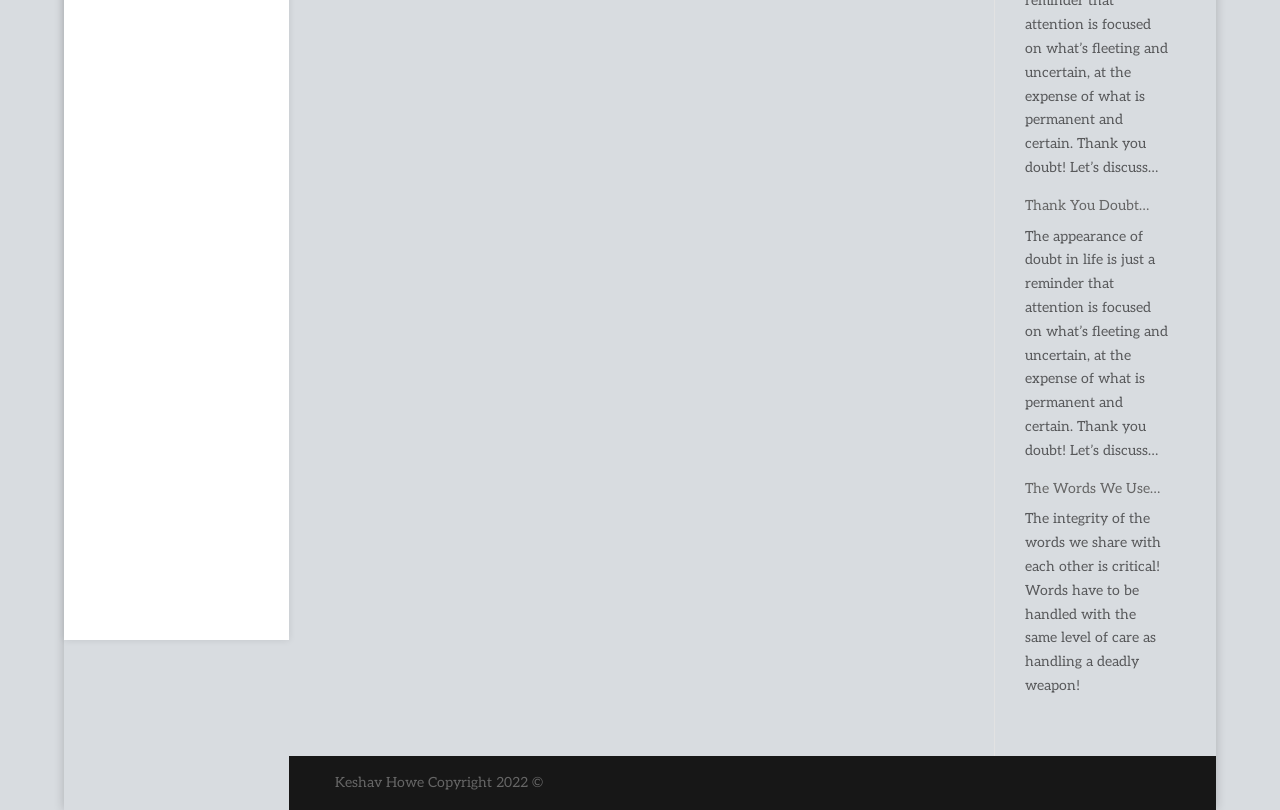Determine the bounding box for the described UI element: "Thank You Doubt…".

[0.801, 0.243, 0.898, 0.264]